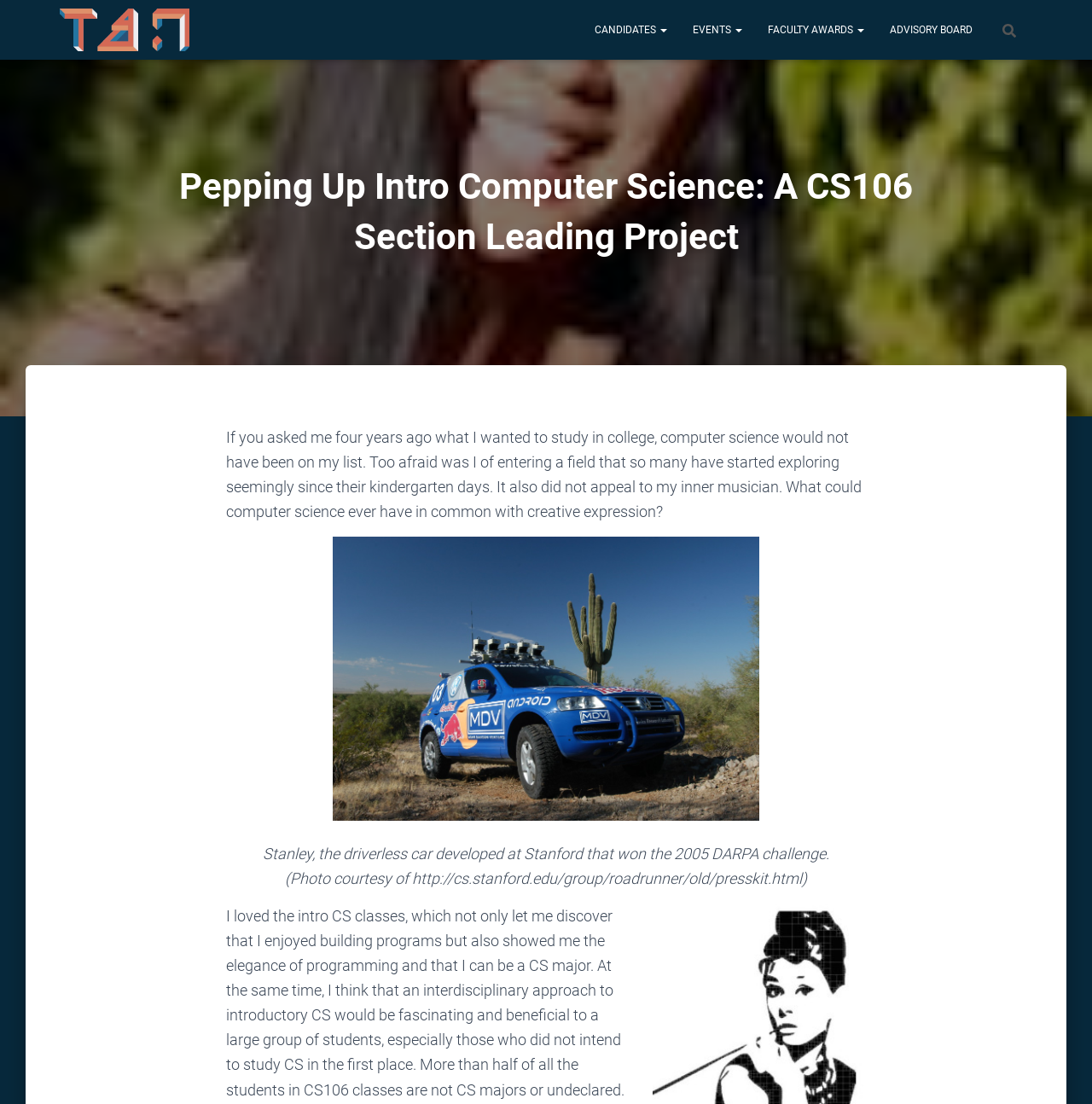Given the element description "Advisory Board" in the screenshot, predict the bounding box coordinates of that UI element.

[0.803, 0.008, 0.902, 0.046]